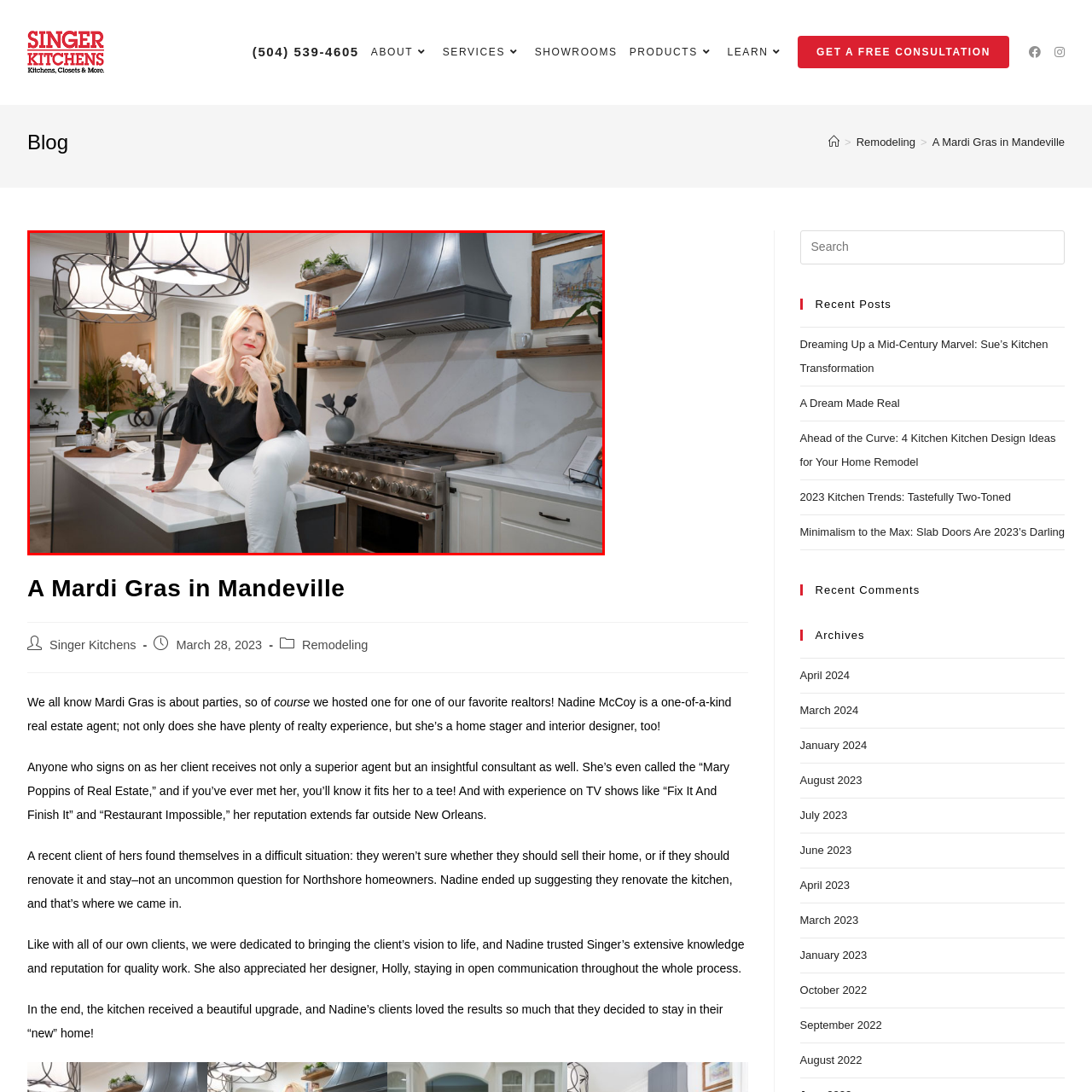Please review the portion of the image contained within the red boundary and provide a detailed answer to the subsequent question, referencing the image: What type of stove is in the kitchen?

The kitchen in the image features modern appliances, including a professional-grade gas stove, which suggests a high-end and functional cooking space.